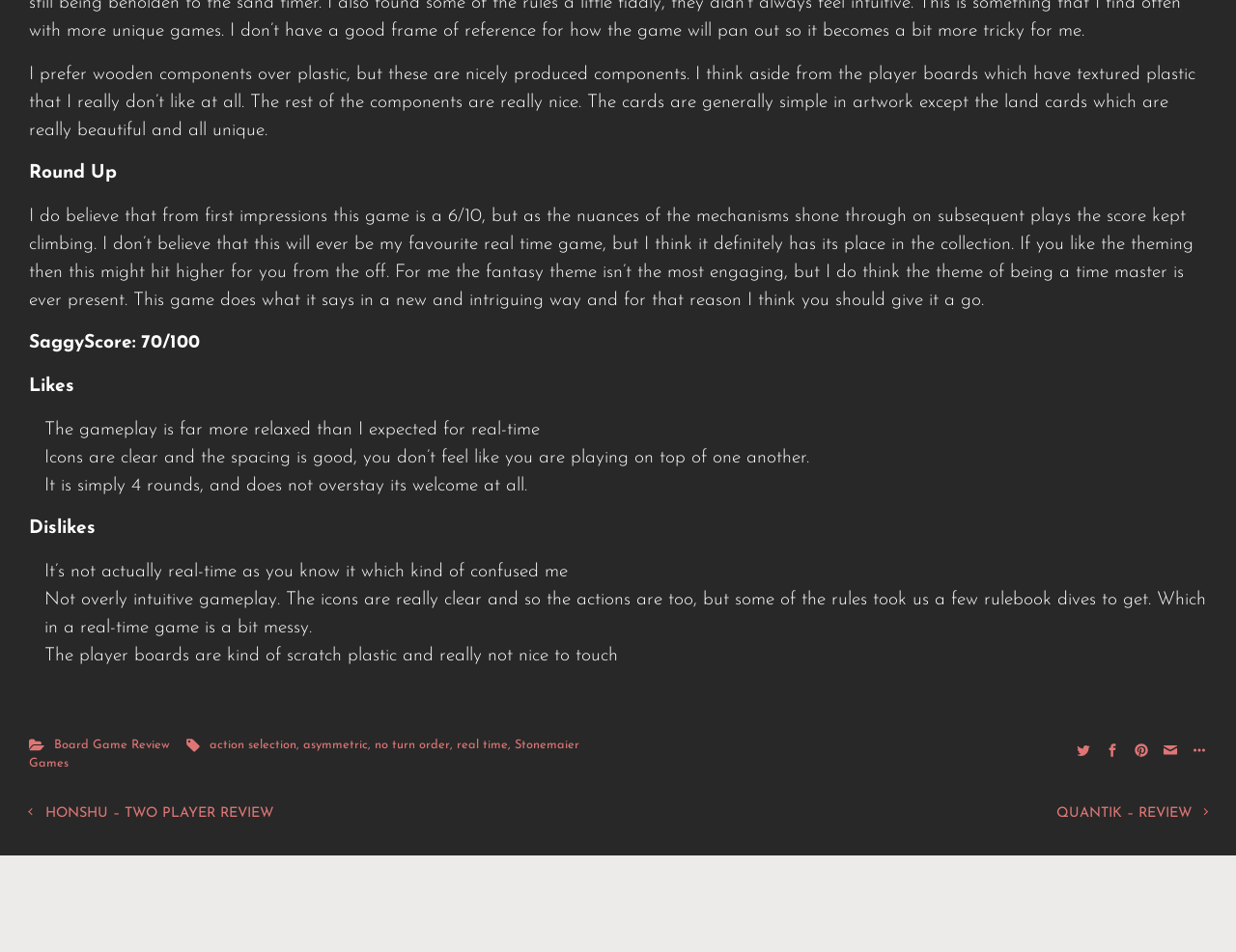Provide the bounding box coordinates of the UI element that matches the description: "parent_node: SUBSCRIBE name="contact[email]" placeholder="Your email"".

None